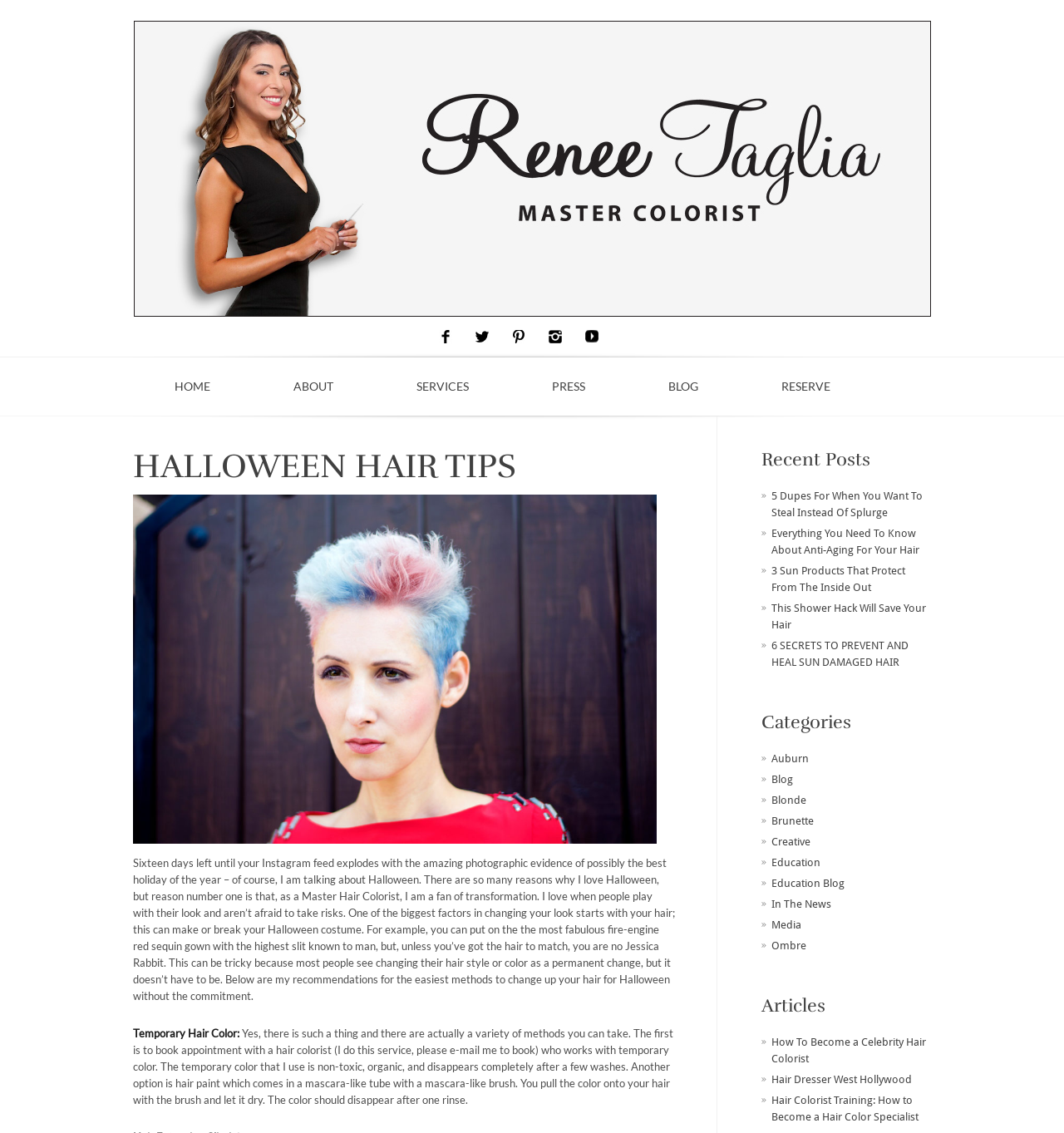Could you highlight the region that needs to be clicked to execute the instruction: "Read the 'HALLOWEEN HAIR TIPS' article"?

[0.125, 0.397, 0.634, 0.434]